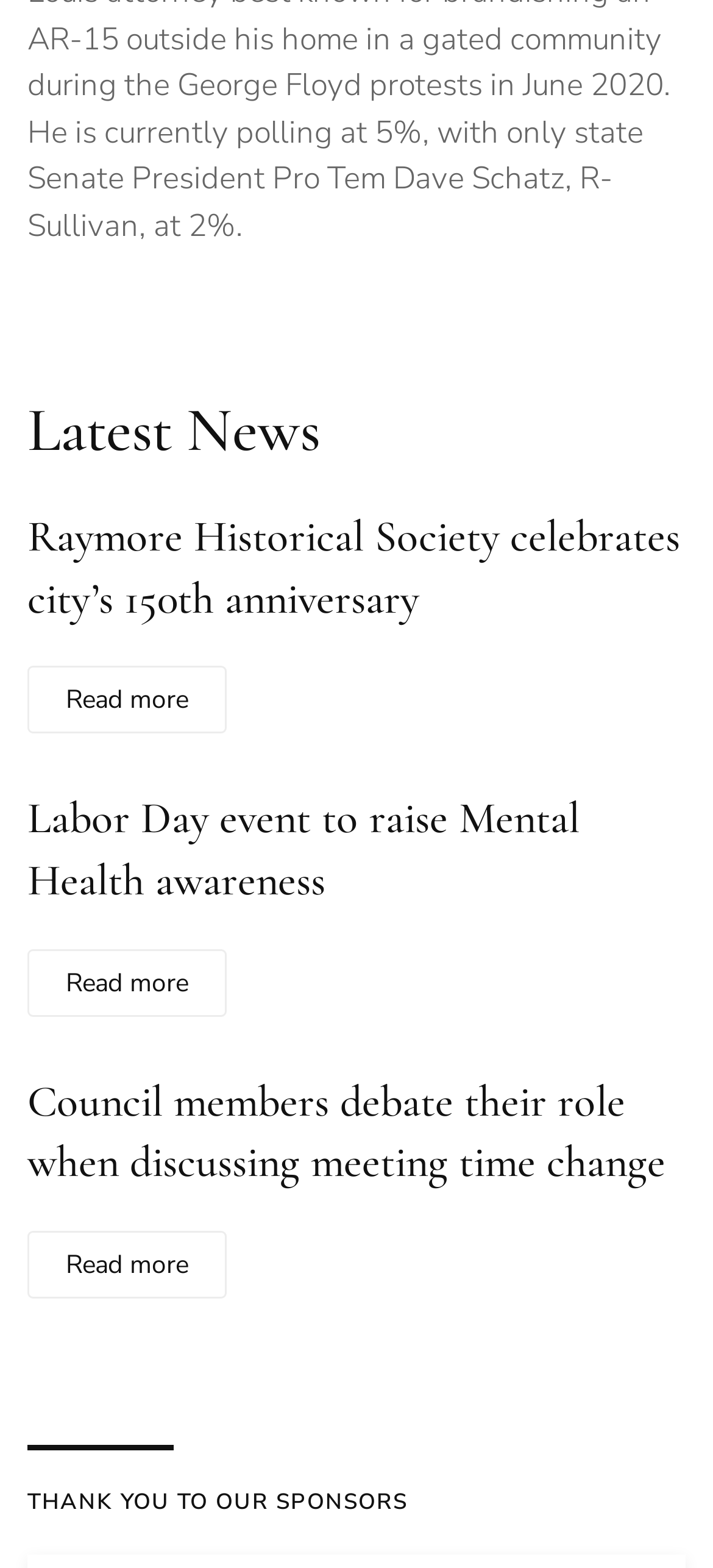How many 'Read more' links are on the page?
Please provide a single word or phrase as the answer based on the screenshot.

3